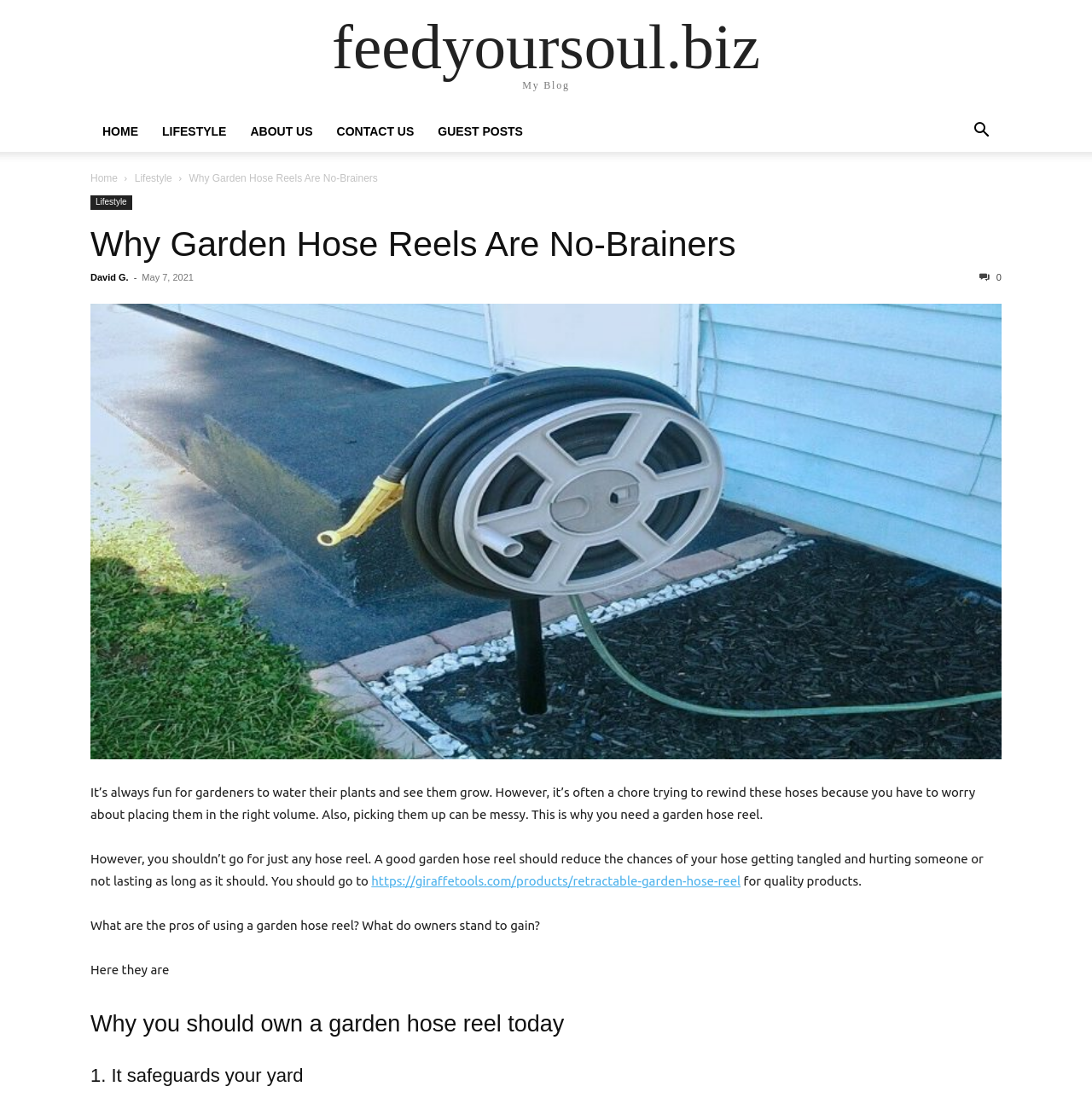Identify the bounding box coordinates for the element that needs to be clicked to fulfill this instruction: "go to home page". Provide the coordinates in the format of four float numbers between 0 and 1: [left, top, right, bottom].

[0.083, 0.113, 0.138, 0.126]